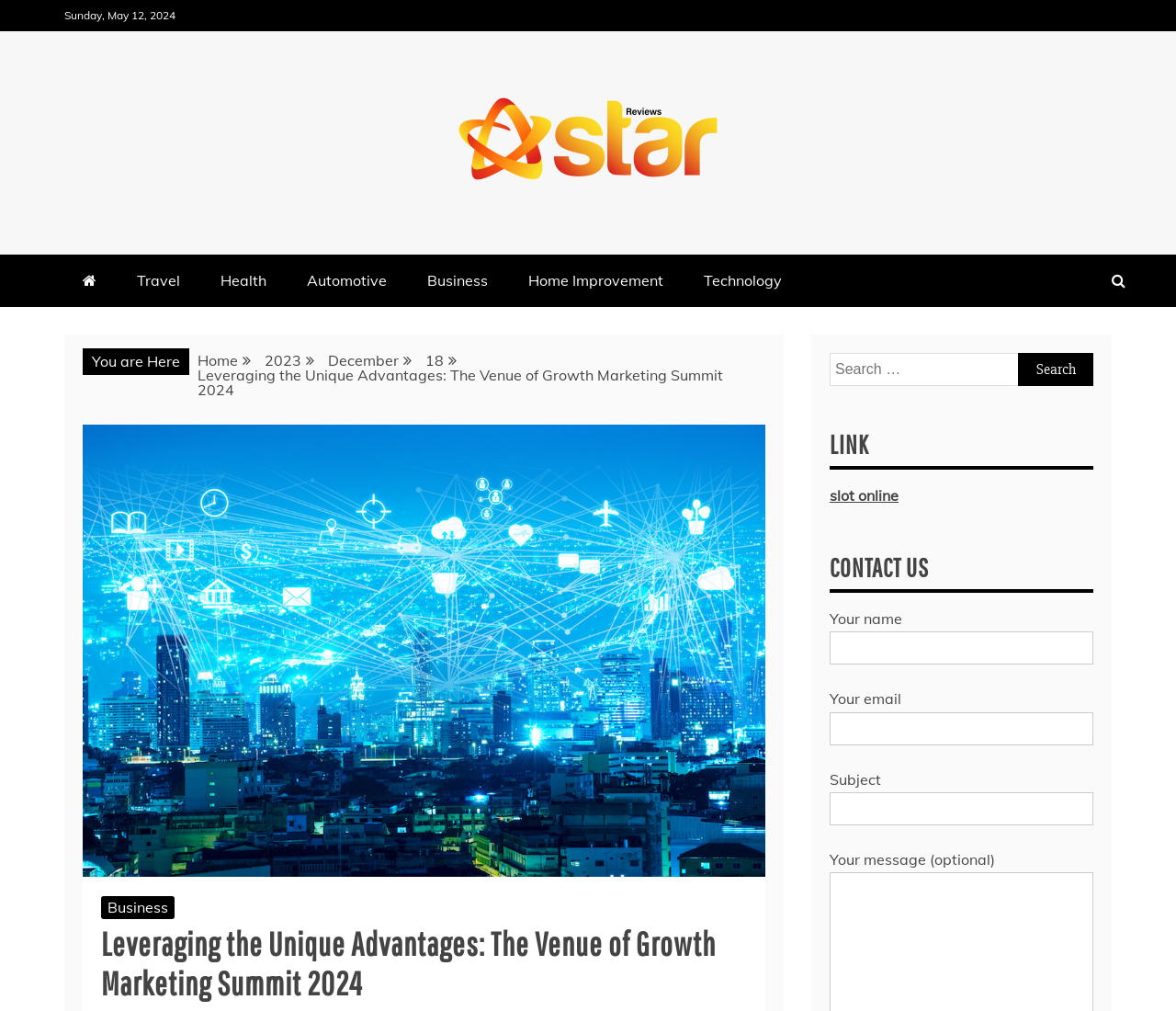Reply to the question with a single word or phrase:
What is the purpose of the search bar?

To search for specific content